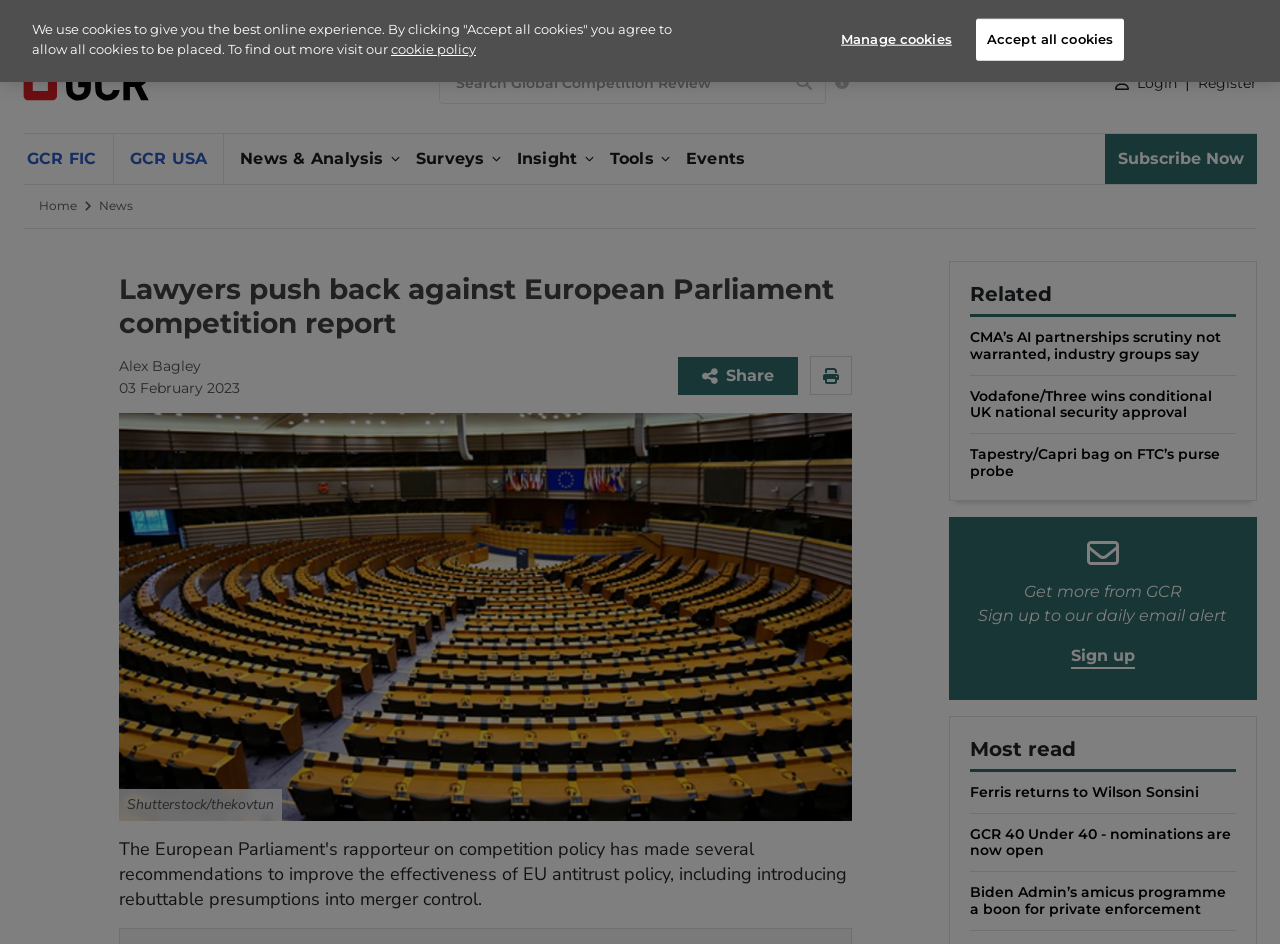Identify the bounding box coordinates of the region I need to click to complete this instruction: "Search Global Competition Review".

[0.343, 0.066, 0.645, 0.11]